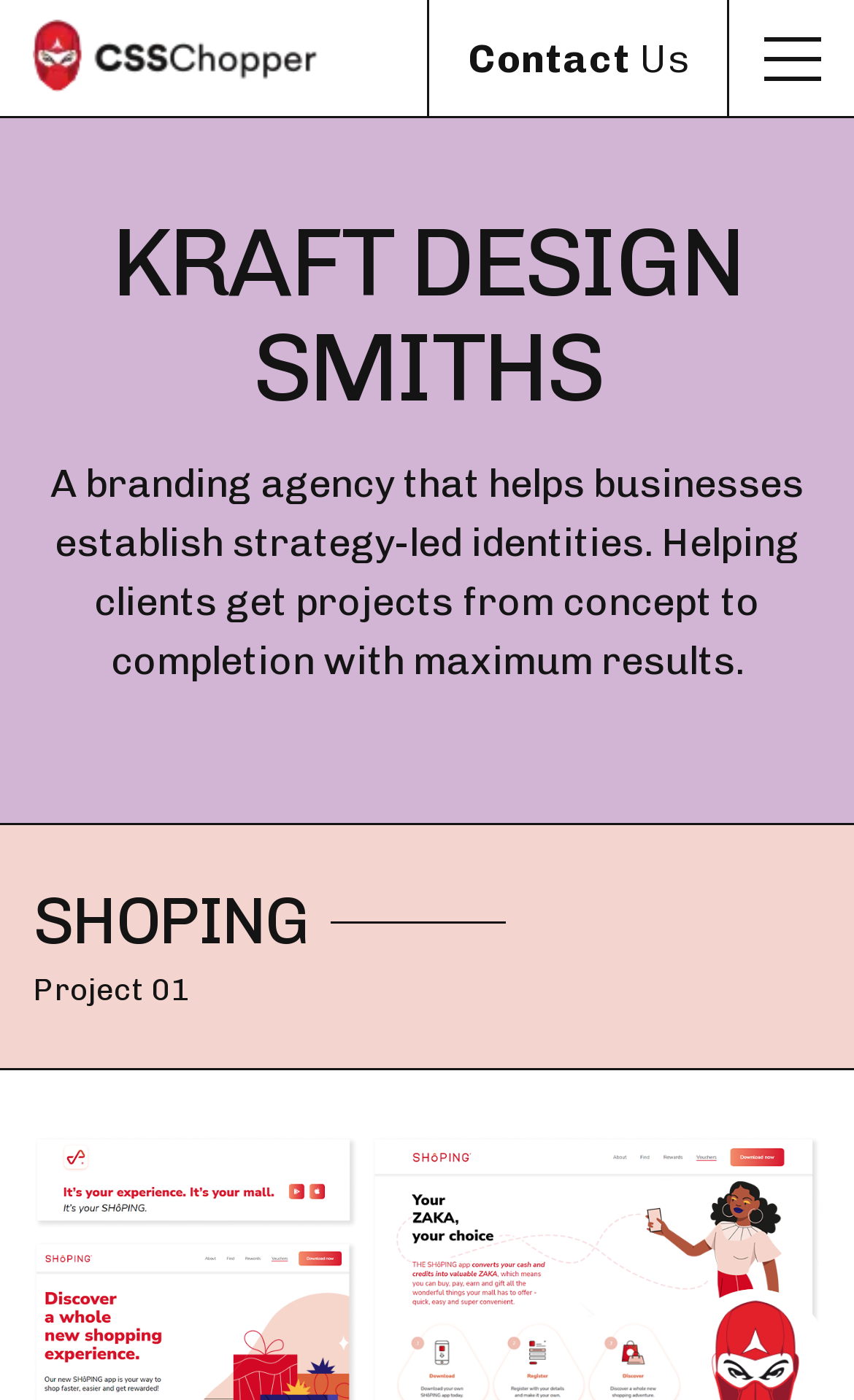Given the element description: "parent_node: Contact Us", predict the bounding box coordinates of this UI element. The coordinates must be four float numbers between 0 and 1, given as [left, top, right, bottom].

[0.854, 0.0, 1.0, 0.083]